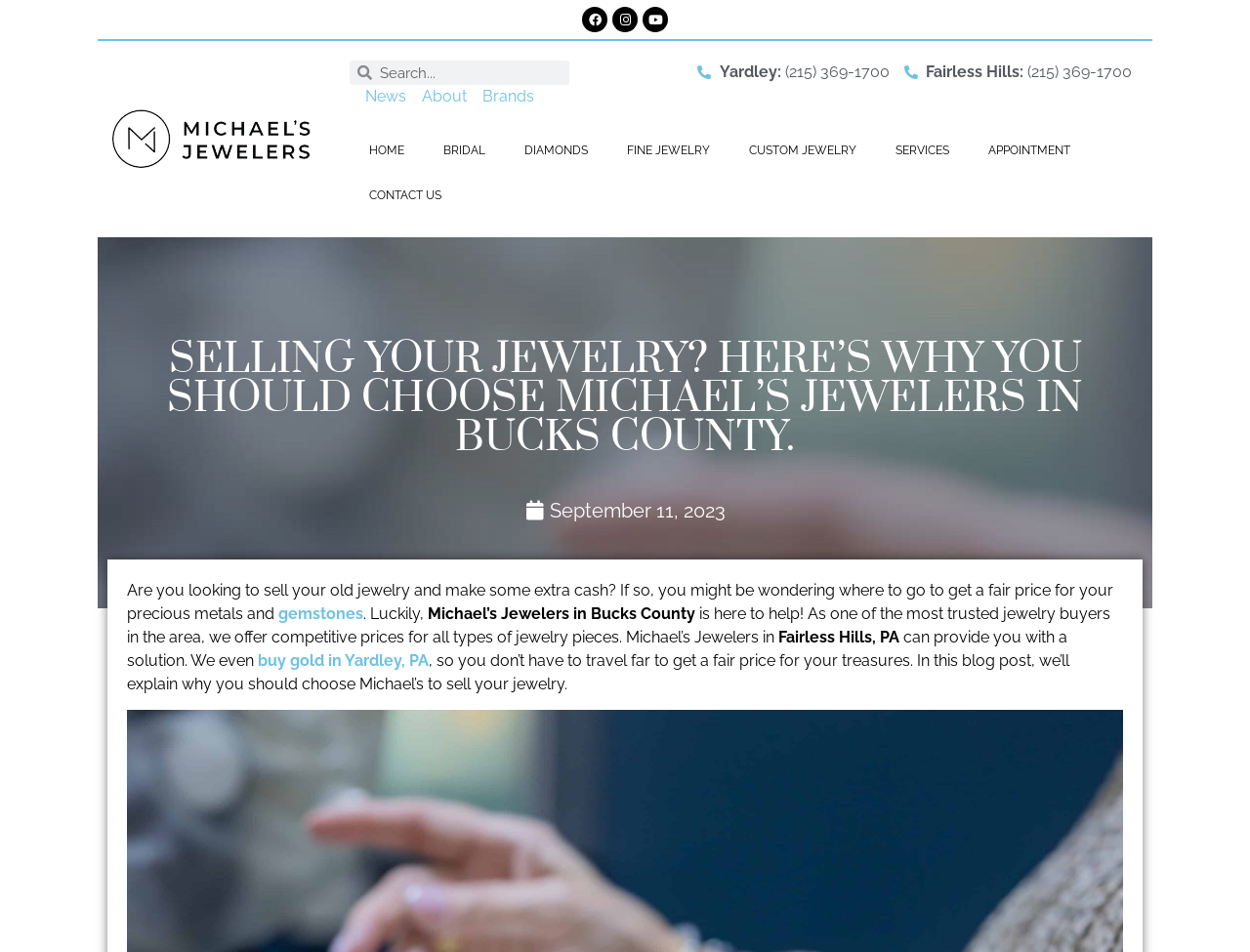Please extract the title of the webpage.

SELLING YOUR JEWELRY? HERE’S WHY YOU SHOULD CHOOSE MICHAEL’S JEWELERS IN BUCKS COUNTY.